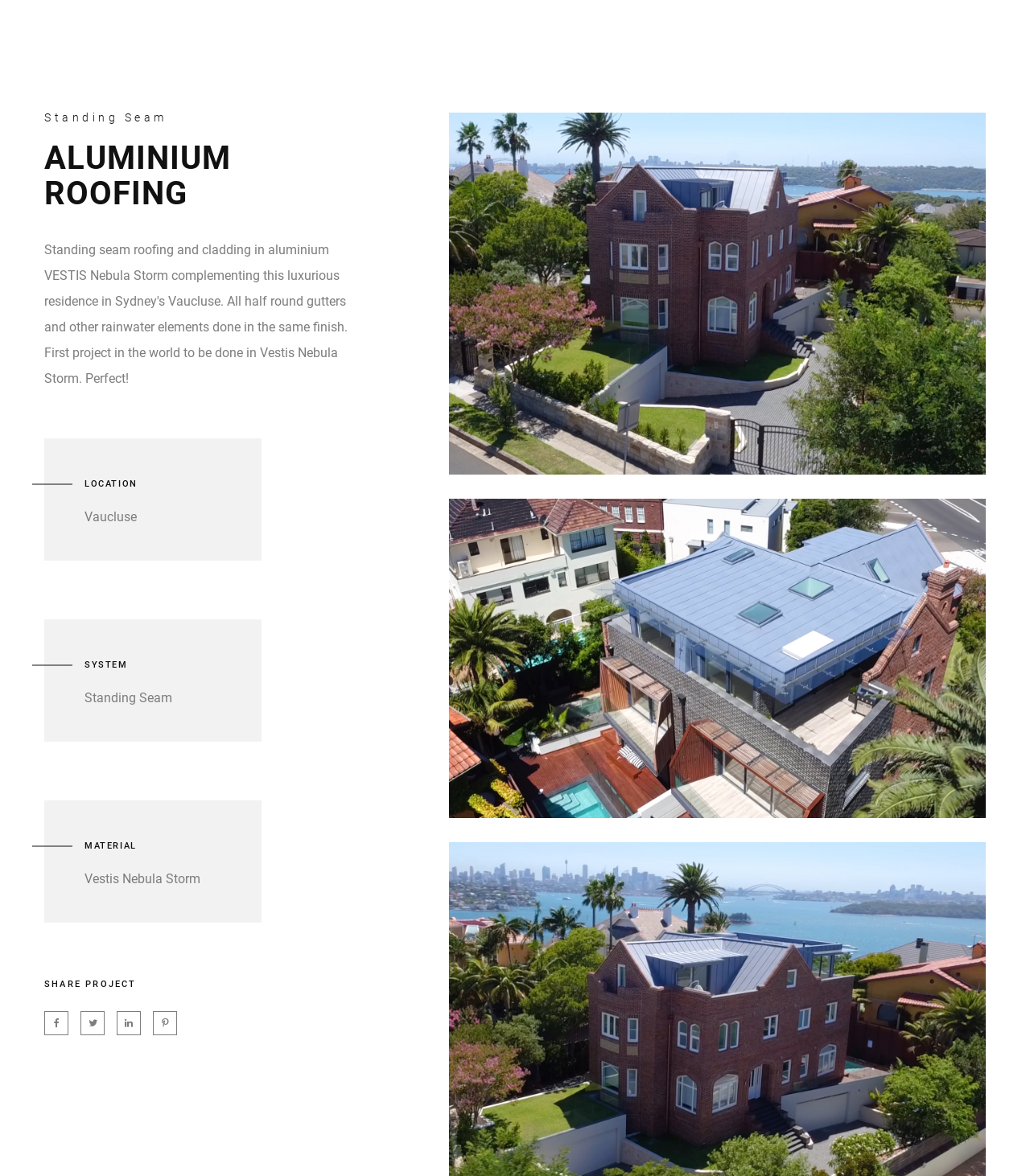Use one word or a short phrase to answer the question provided: 
What type of roofing system is used?

Standing Seam